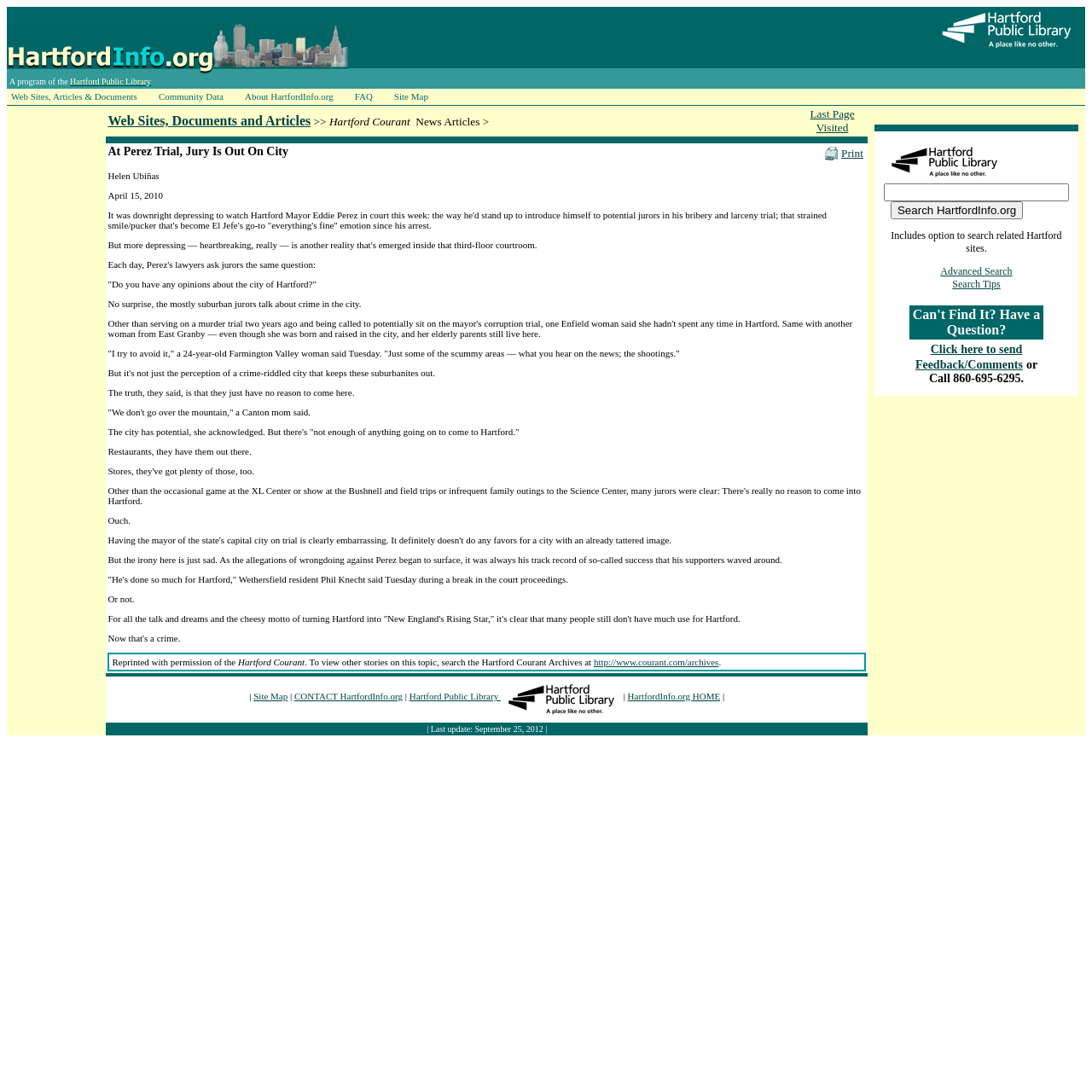Using the description: "http://www.courant.com/archives", determine the UI element's bounding box coordinates. Ensure the coordinates are in the format of four float numbers between 0 and 1, i.e., [left, top, right, bottom].

[0.544, 0.602, 0.658, 0.611]